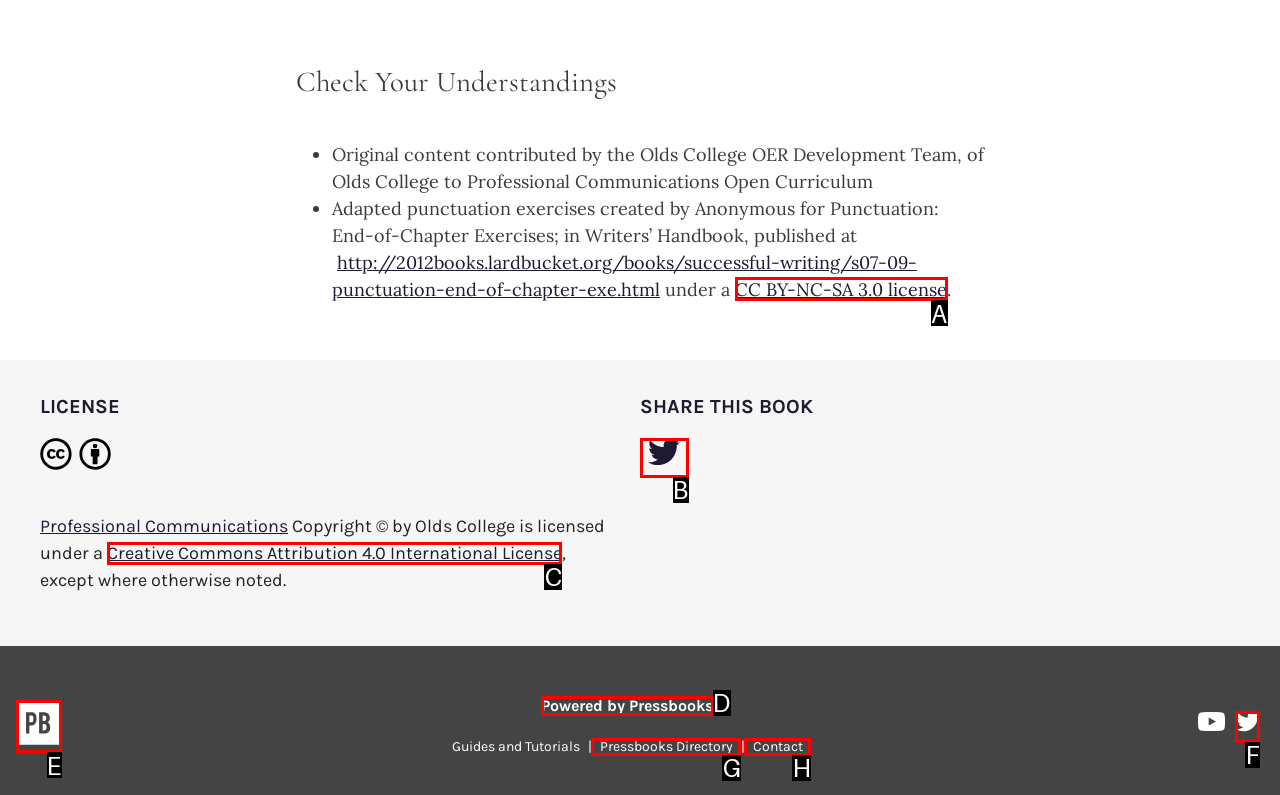For the task: Visit 'Creative Commons Attribution 4.0 International License', specify the letter of the option that should be clicked. Answer with the letter only.

C